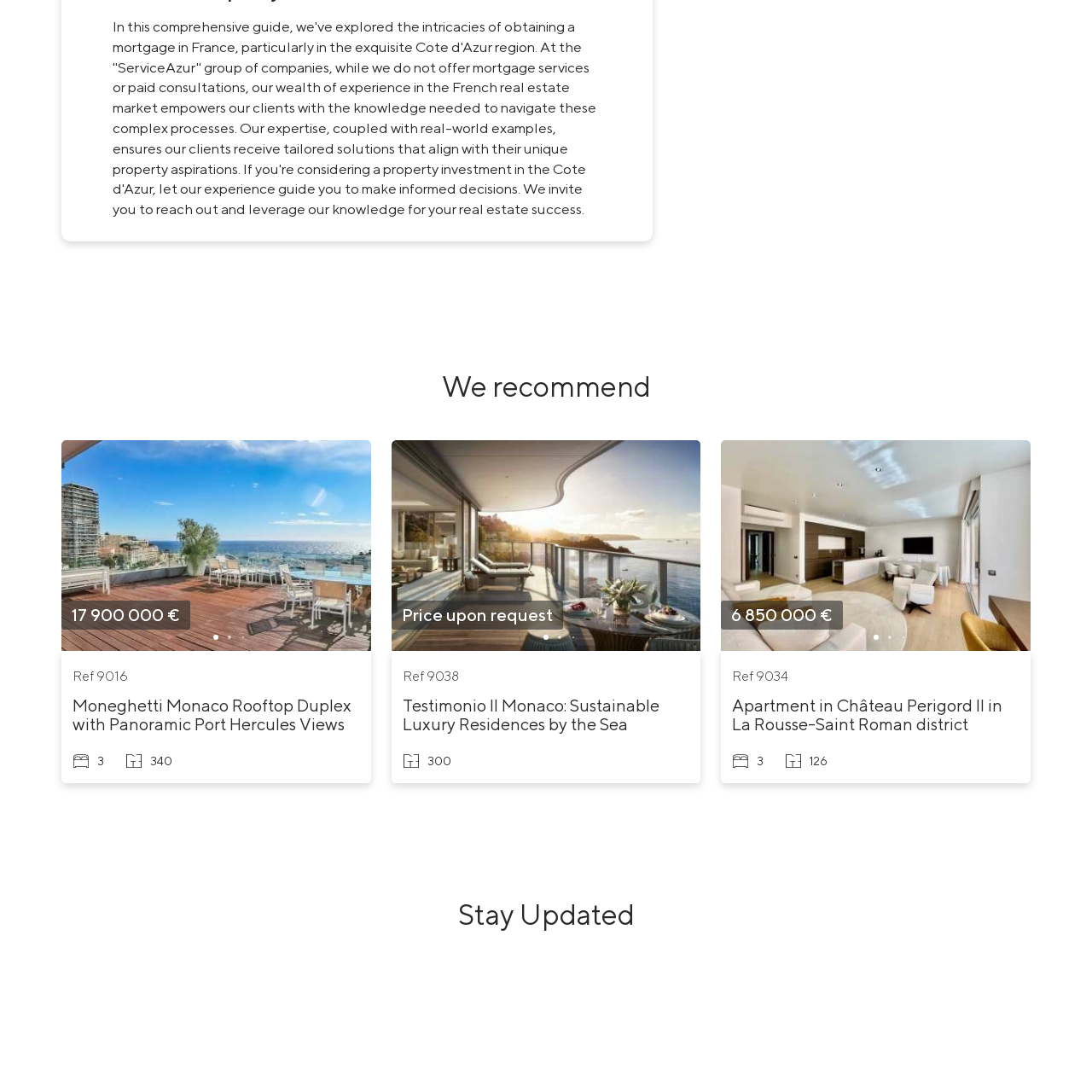Provide a thorough description of the scene captured within the red rectangle.

The image displays a beautifully designed layout featuring a message or text, likely related to real estate offerings in the Cote d'Azur region. It highlights luxurious properties and their prices, including specific references to real estate listings, such as "Ref 9016" and "Ref 9034," each followed by enticing property descriptions. The backdrop suggests a high-end appeal suited for prospective buyers looking for exclusive residential opportunities. The overall presentation emphasizes professionalism and curated expertise in guiding clients through the complexities of purchasing property in this sought-after location.